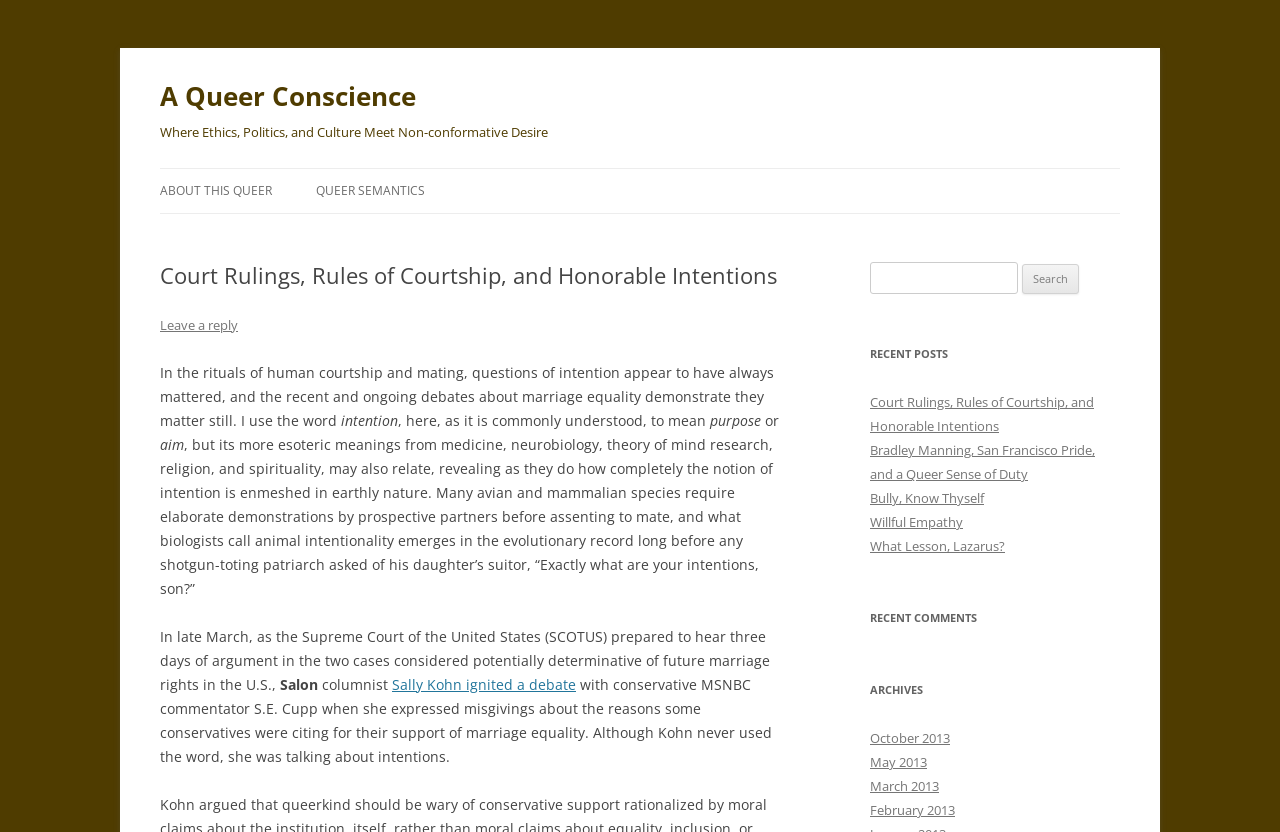What is the purpose of the search bar?
From the image, provide a succinct answer in one word or a short phrase.

To search the website